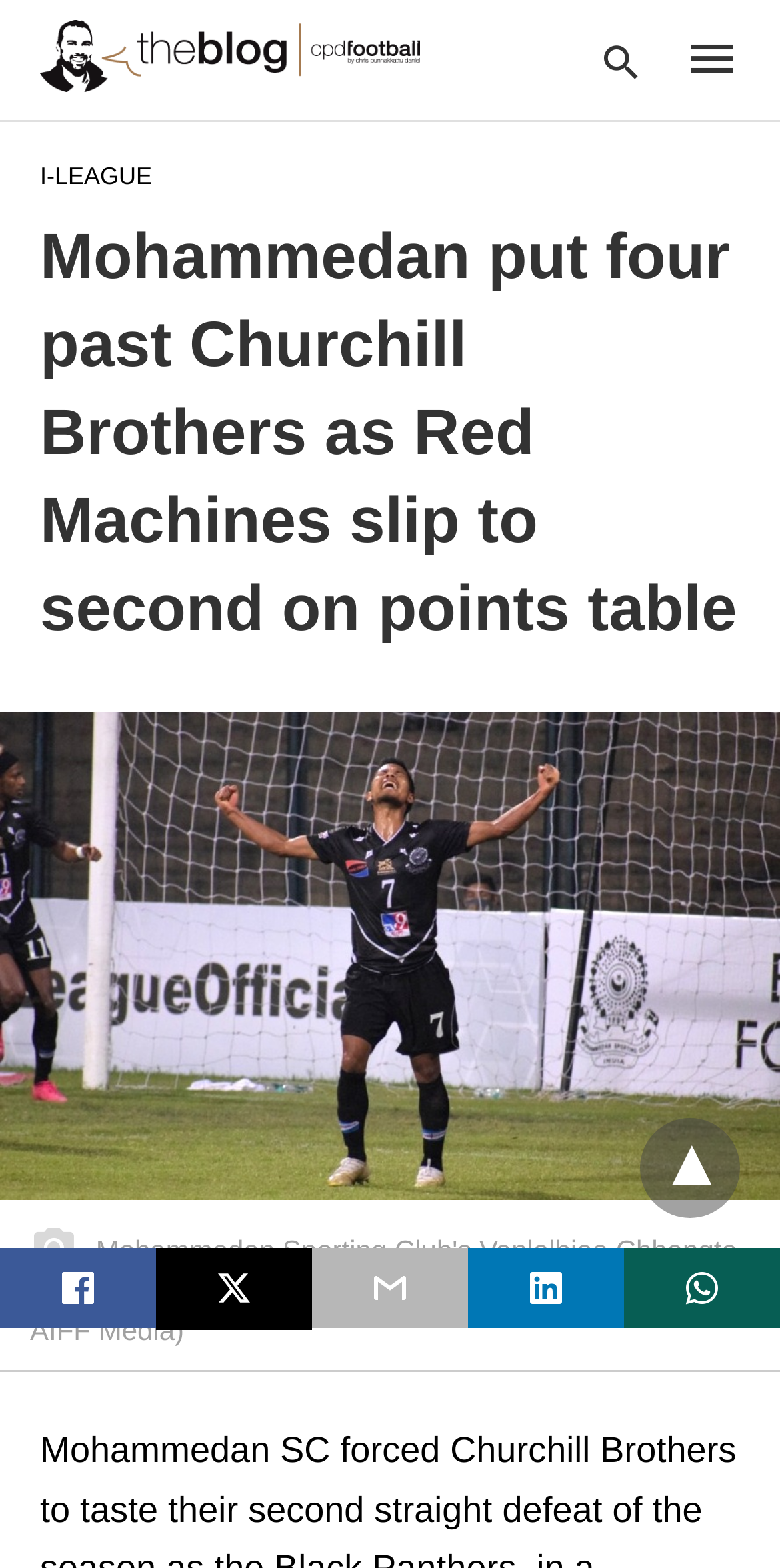Predict the bounding box of the UI element based on the description: "title="email"". The coordinates should be four float numbers between 0 and 1, formatted as [left, top, right, bottom].

[0.4, 0.796, 0.6, 0.847]